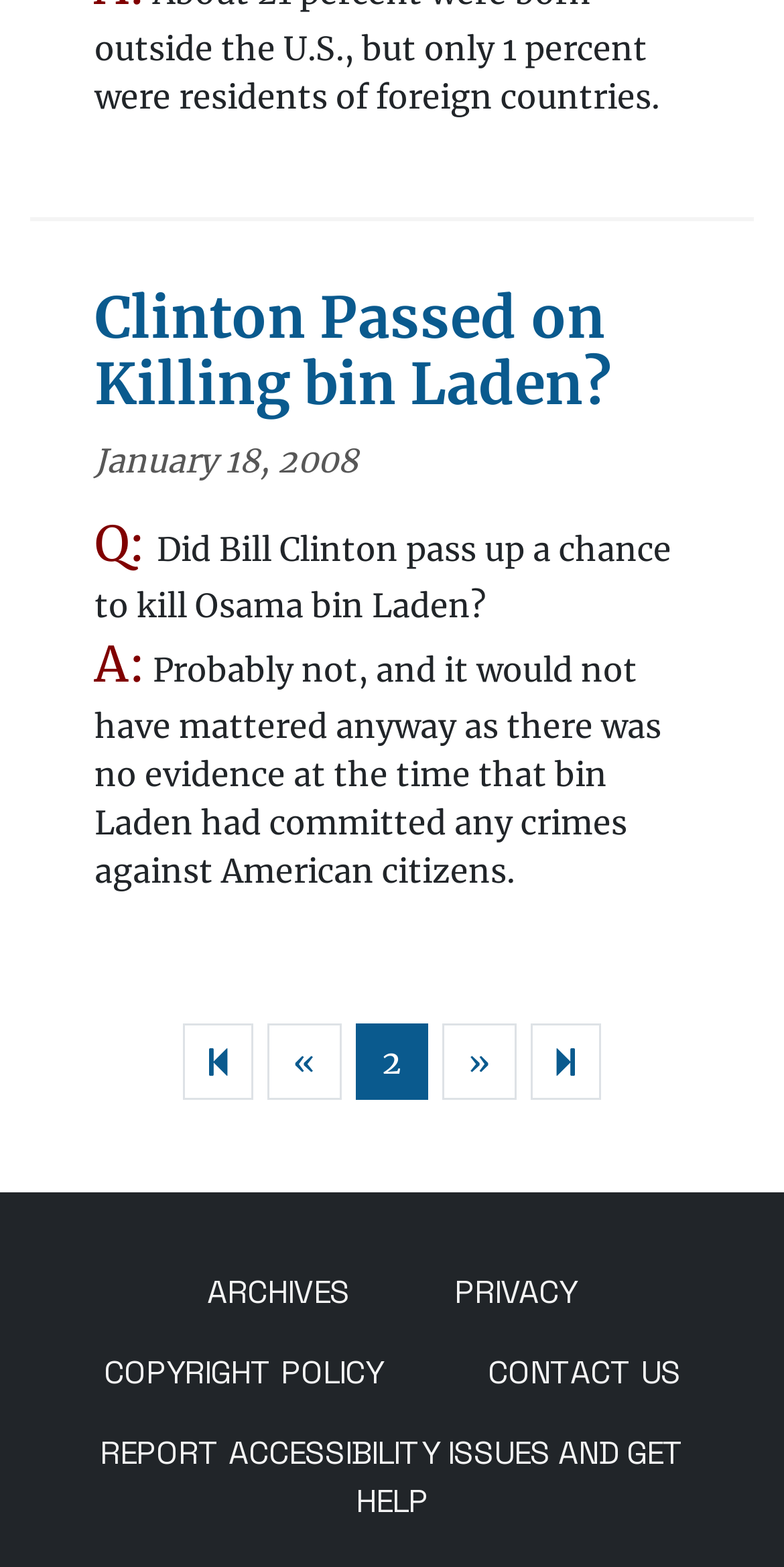What is the answer to the question being asked?
Please utilize the information in the image to give a detailed response to the question.

I found the answer to the question being asked by reading the static text element 'Probably not, and it would not have mattered anyway as there was no evidence at the time that bin Laden had committed any crimes against American citizens.' which is located below the question.